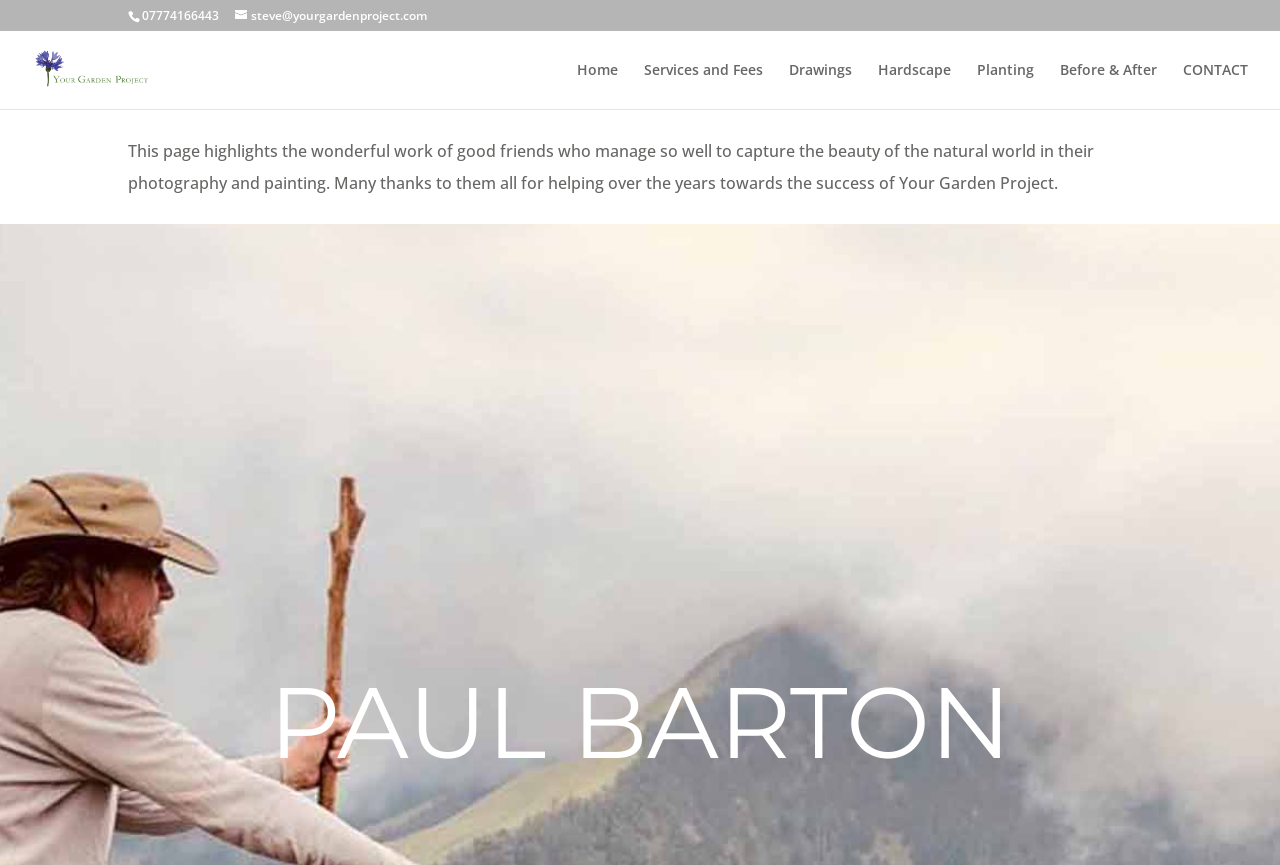Please specify the bounding box coordinates for the clickable region that will help you carry out the instruction: "view services and fees".

[0.503, 0.073, 0.596, 0.126]